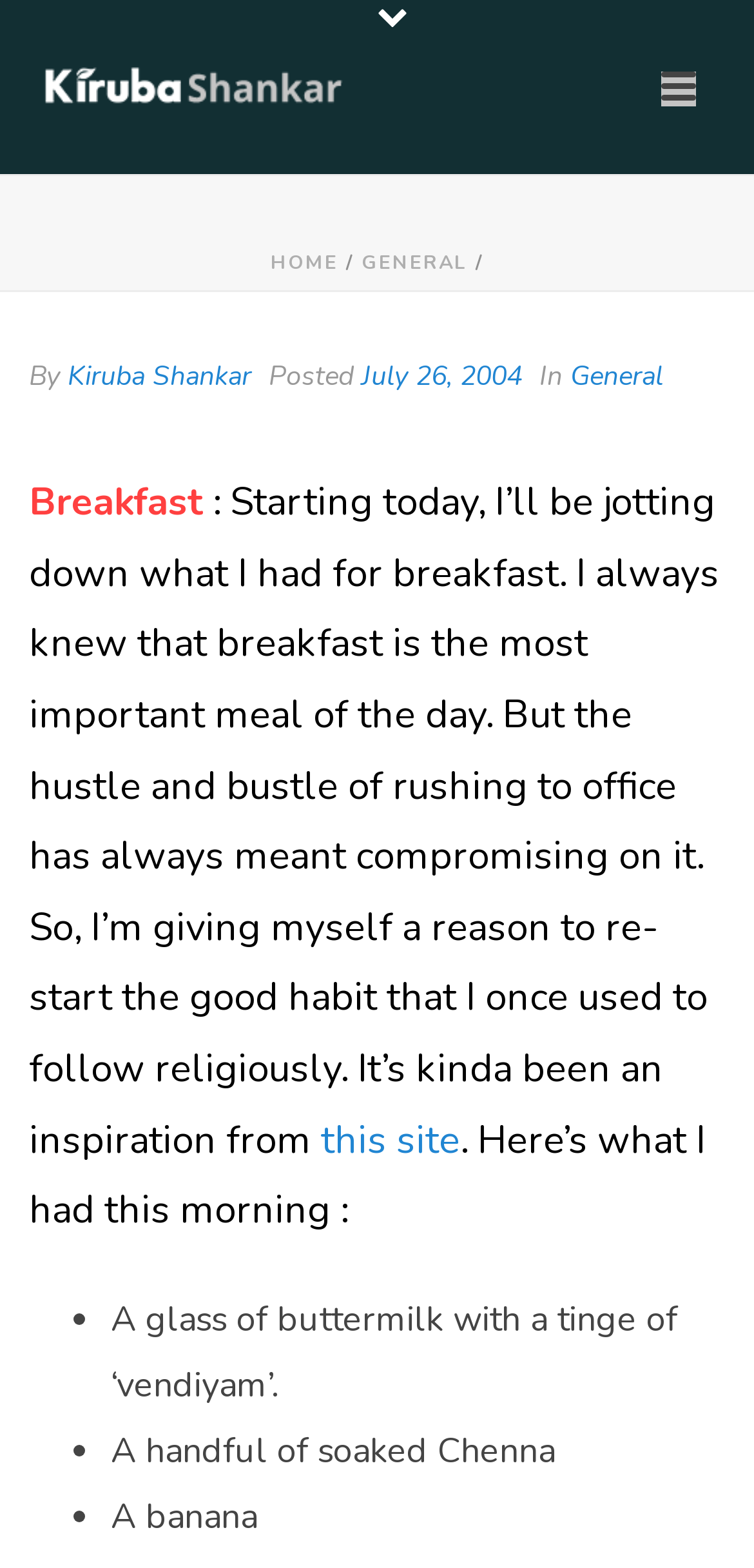Respond with a single word or phrase:
What is the first item in the breakfast list?

A glass of buttermilk